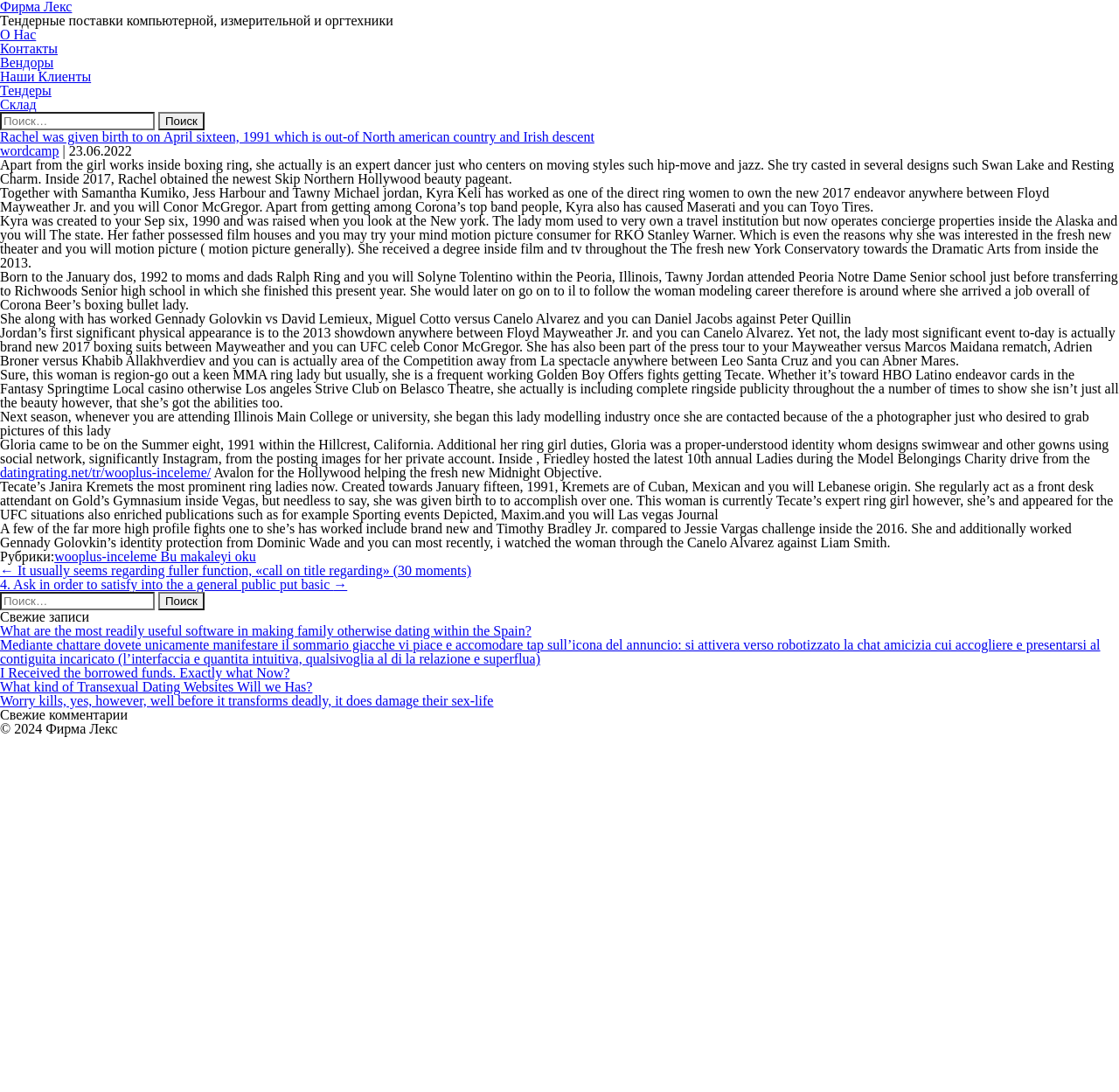Offer a comprehensive description of the webpage’s content and structure.

This webpage appears to be a blog or article page, with a mix of Russian and English text. At the top, there is a navigation menu with links to "О Нас" (About Us), "Контакты" (Contacts), "Вендоры" (Vendors), "Наши Клиенты" (Our Clients), "Тендеры" (Tenders), and "Склад" (Warehouse).

Below the navigation menu, there is a search bar with a button labeled "Поиск" (Search). The main content area of the page is divided into several sections. The first section has a heading with the title "Rachel was given birth to on April sixteen, 1991 which is out-of North american country and Irish descent" and a link to "wordcamp". There is also a timestamp "23.06.2022" and a separator line.

The main content area is filled with several articles or biographies of women, including Rachel, Kyra Keli, Tawny Jordan, and others. Each article has a heading with the woman's name and a brief description of her background, interests, and career. The articles are written in a mix of English and Russian.

At the bottom of the page, there is a footer section with links to "Рубрики" (Categories) and "wooplus-inceleme Bu makaleyi oku" (Read this article). There is also a navigation menu with links to "Записи" (Records) and "← It usually seems regarding fuller function, «call on title regarding» (30 minutes)".

On the right side of the page, there is a complementary section with a search bar and a heading "Свежие записи" (Recent Records). Below this, there are links to several articles with titles in English and Russian.

At the very bottom of the page, there is a copyright notice "© 2024 Фирма Лекс" (Copyright 2024 Lex Firm).